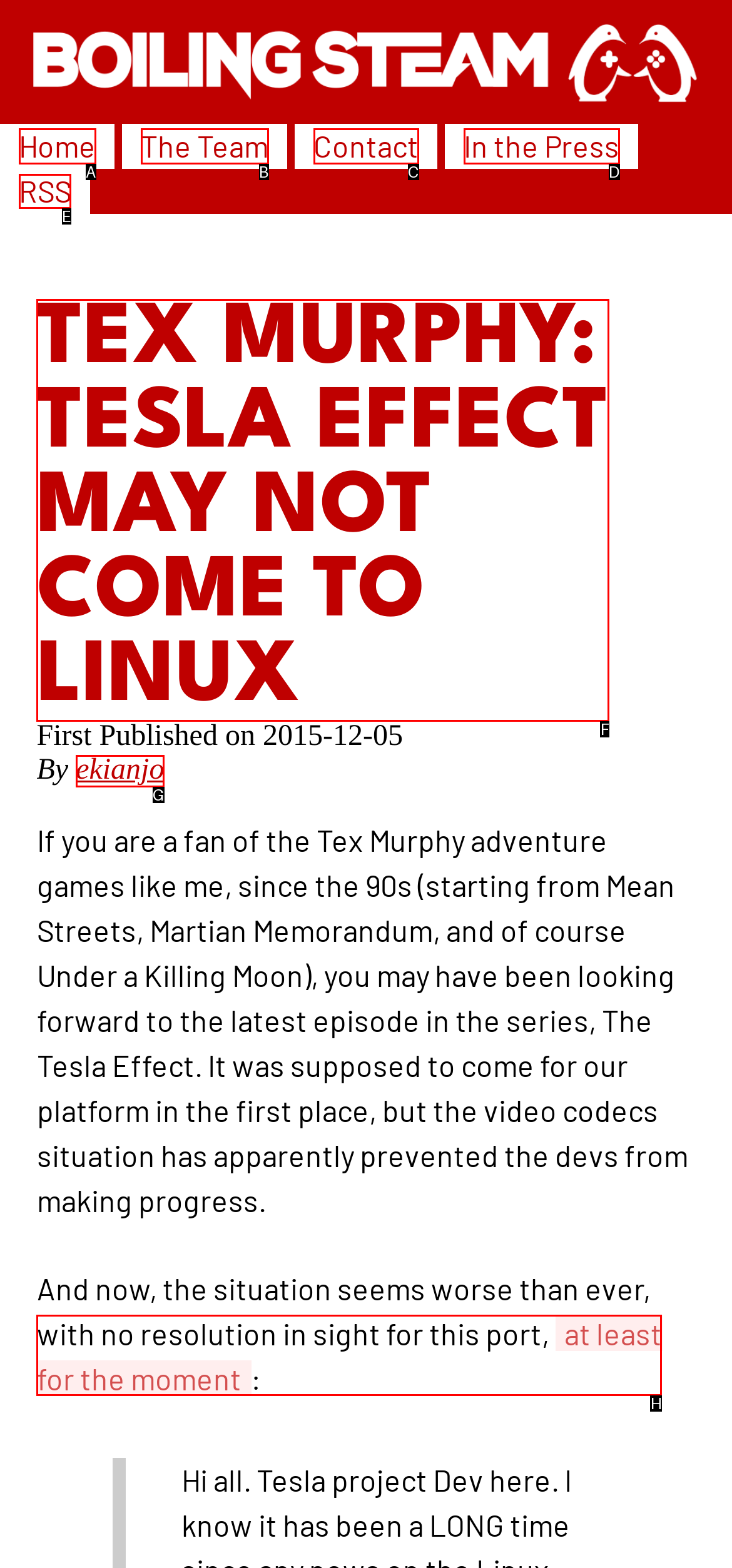From the given options, tell me which letter should be clicked to complete this task: check the RSS feed
Answer with the letter only.

E